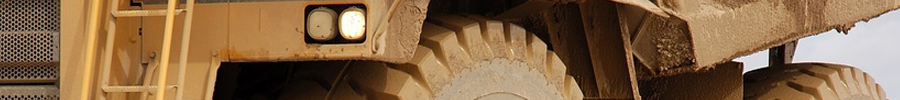What is the condition of the equipment's surface?
Answer the question with a single word or phrase by looking at the picture.

Dusty